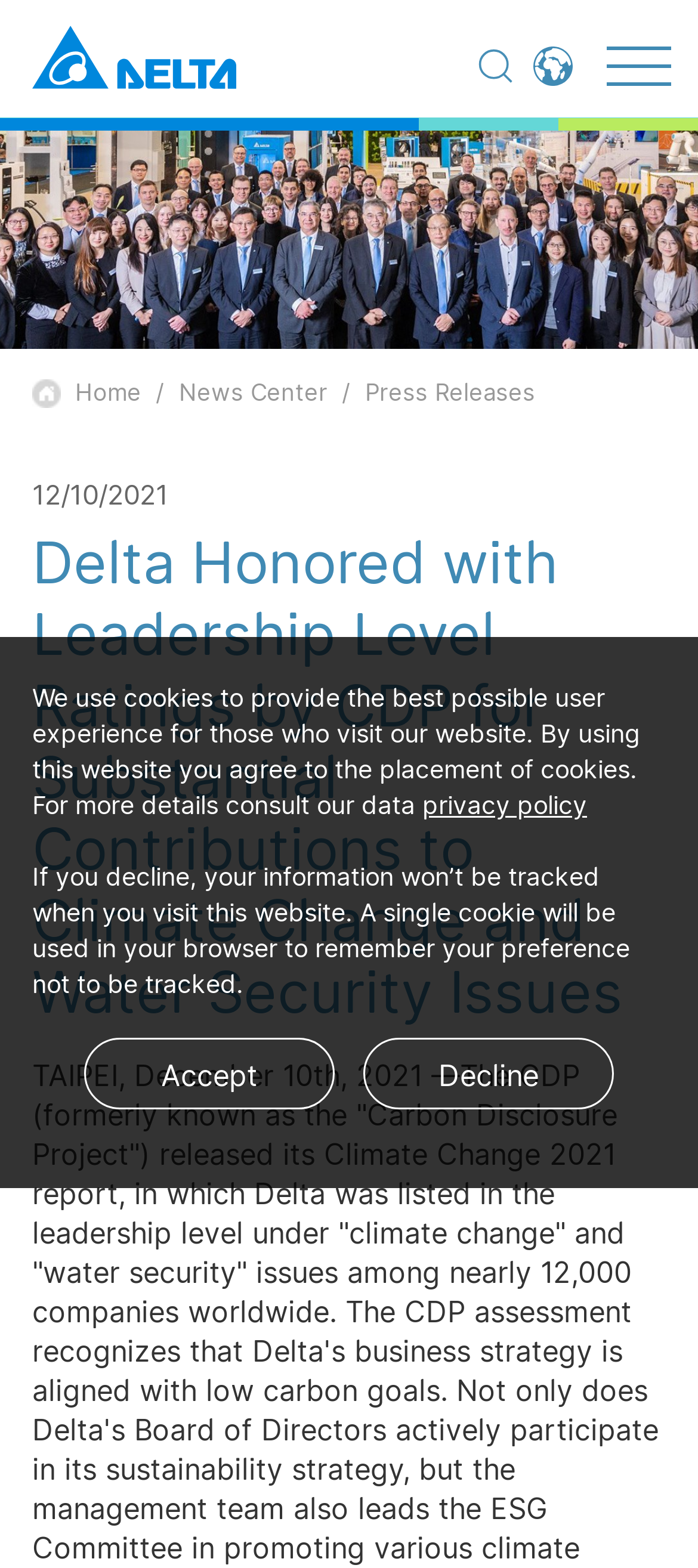Could you specify the bounding box coordinates for the clickable section to complete the following instruction: "View News Center"?

[0.256, 0.24, 0.469, 0.26]